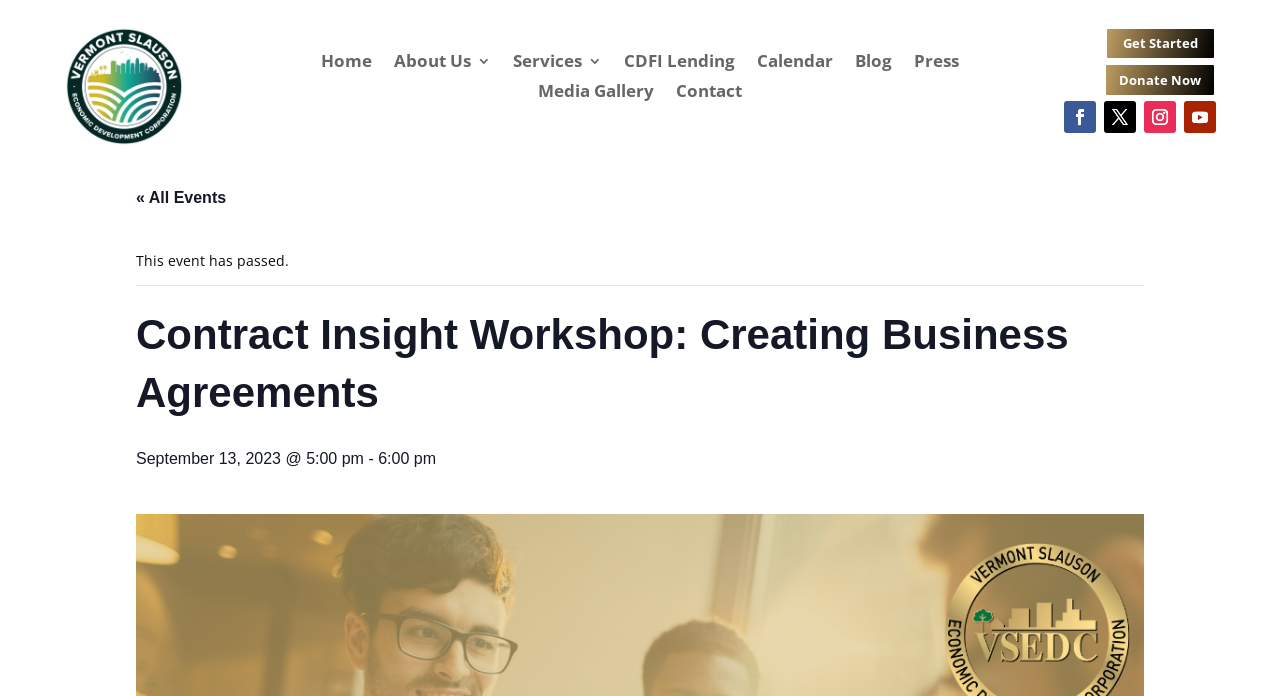How many navigation links are in the top menu?
Please use the visual content to give a single word or phrase answer.

7